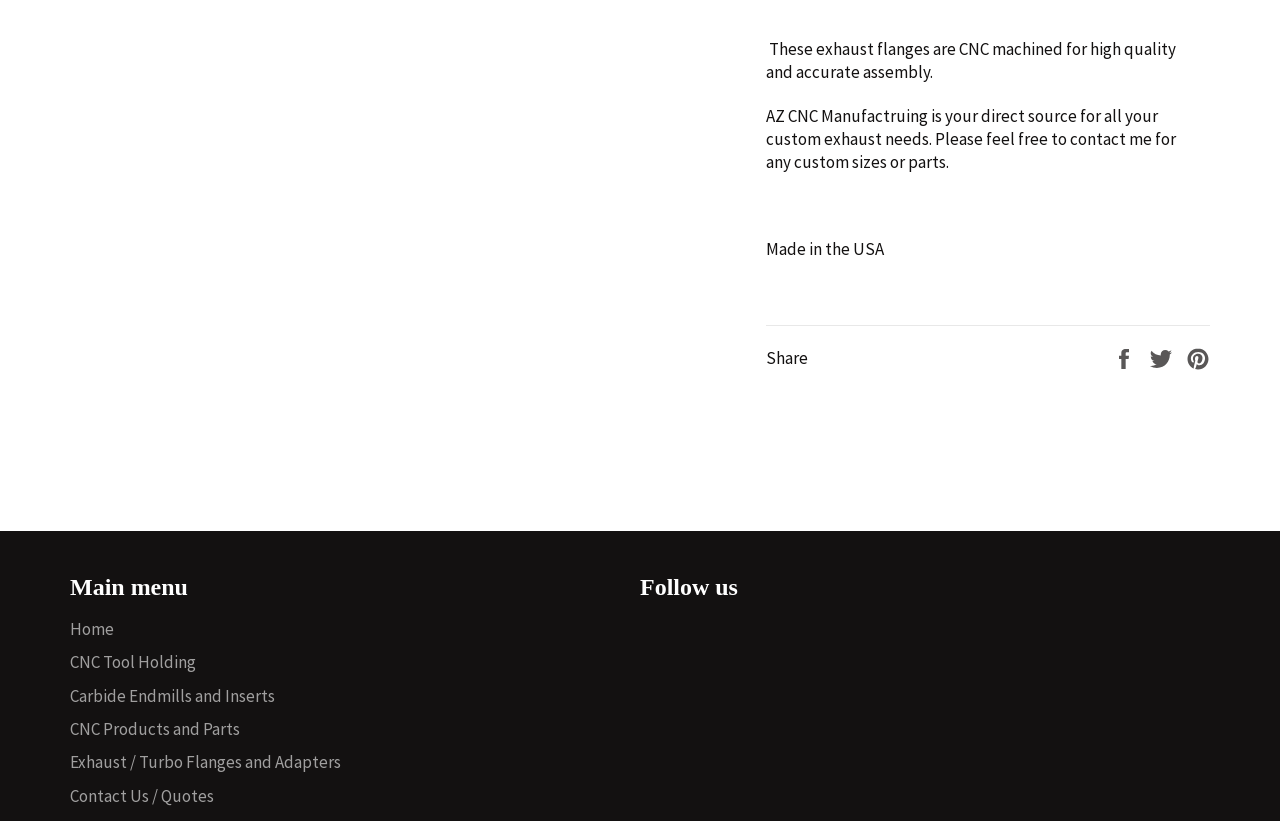Please identify the bounding box coordinates of the element's region that I should click in order to complete the following instruction: "Check the publication date". The bounding box coordinates consist of four float numbers between 0 and 1, i.e., [left, top, right, bottom].

None